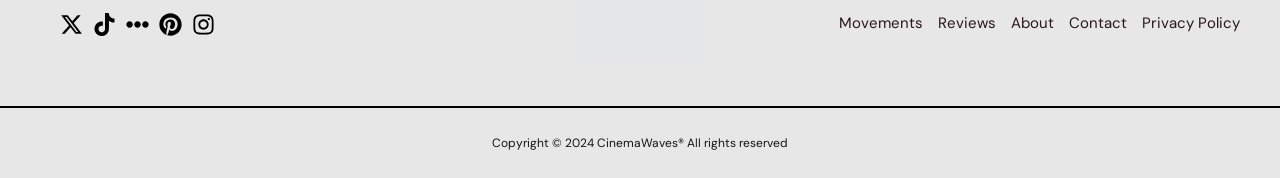Determine the bounding box coordinates of the region to click in order to accomplish the following instruction: "View Instagram". Provide the coordinates as four float numbers between 0 and 1, specifically [left, top, right, bottom].

[0.15, 0.073, 0.168, 0.202]